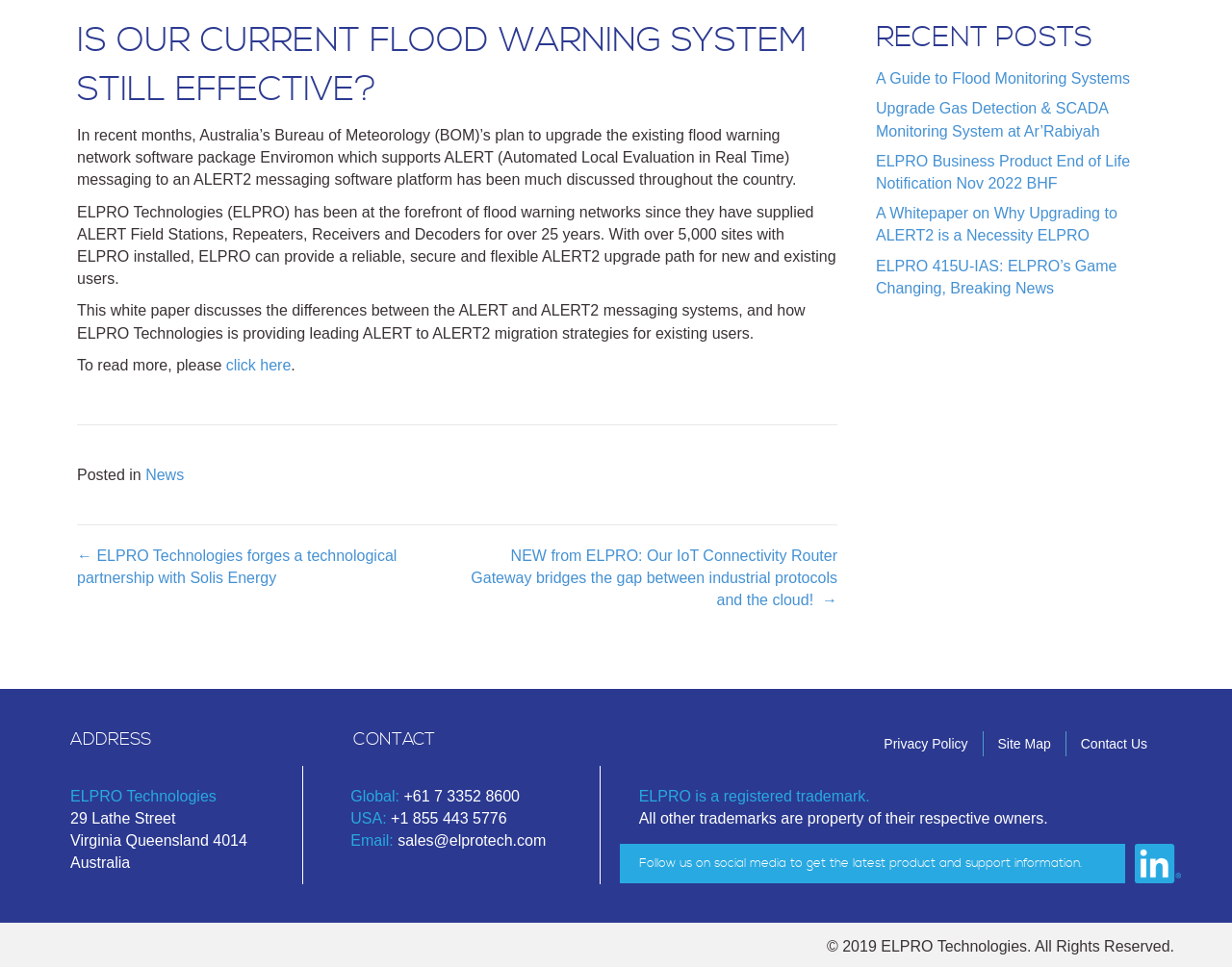What is the phone number for the USA office?
Kindly offer a comprehensive and detailed response to the question.

The phone number for the USA office can be found in the footer section of the webpage, where it is written as '+1 855 443 5776'.